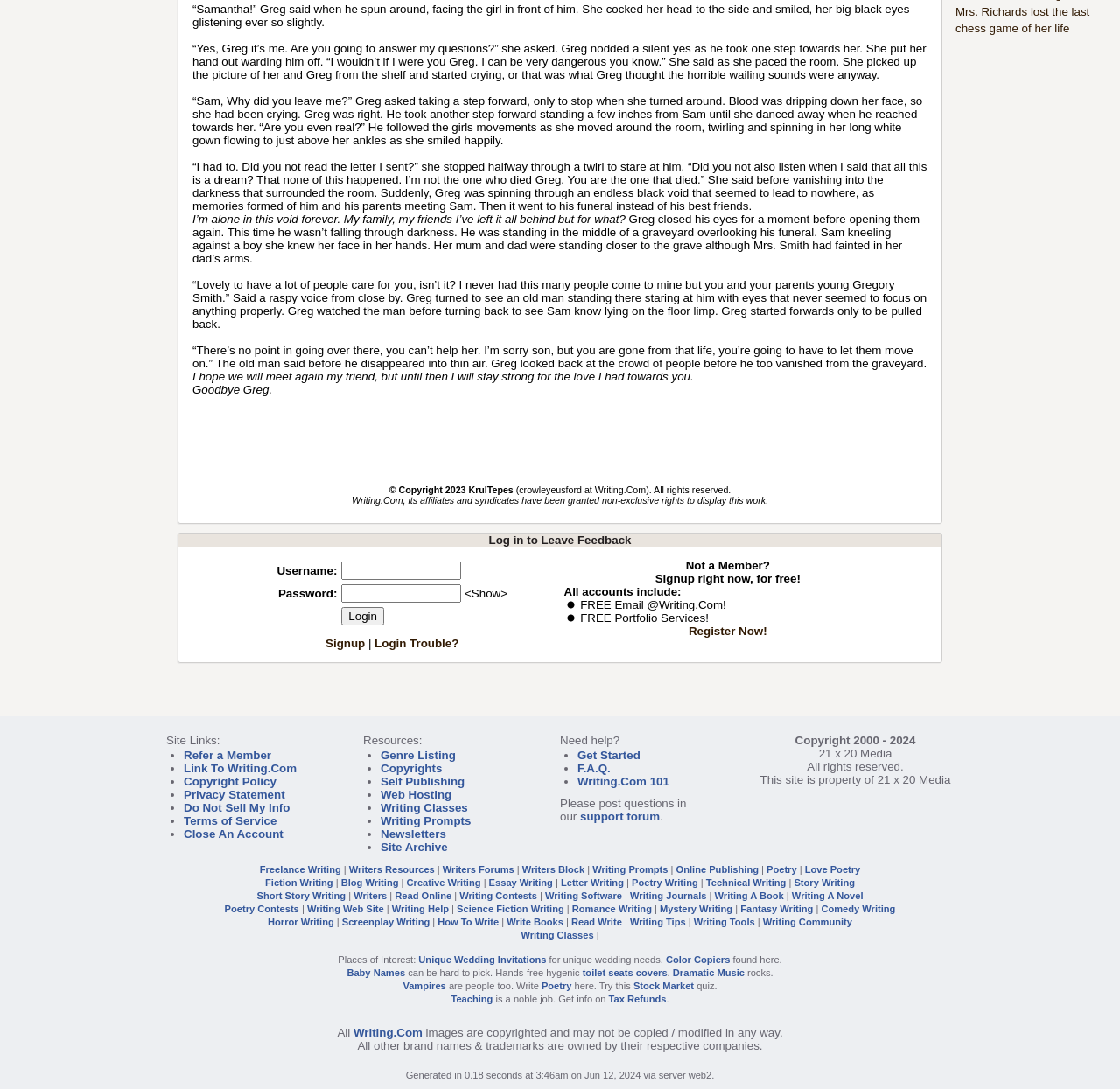Can you determine the bounding box coordinates of the area that needs to be clicked to fulfill the following instruction: "Login to the website"?

[0.305, 0.557, 0.343, 0.574]